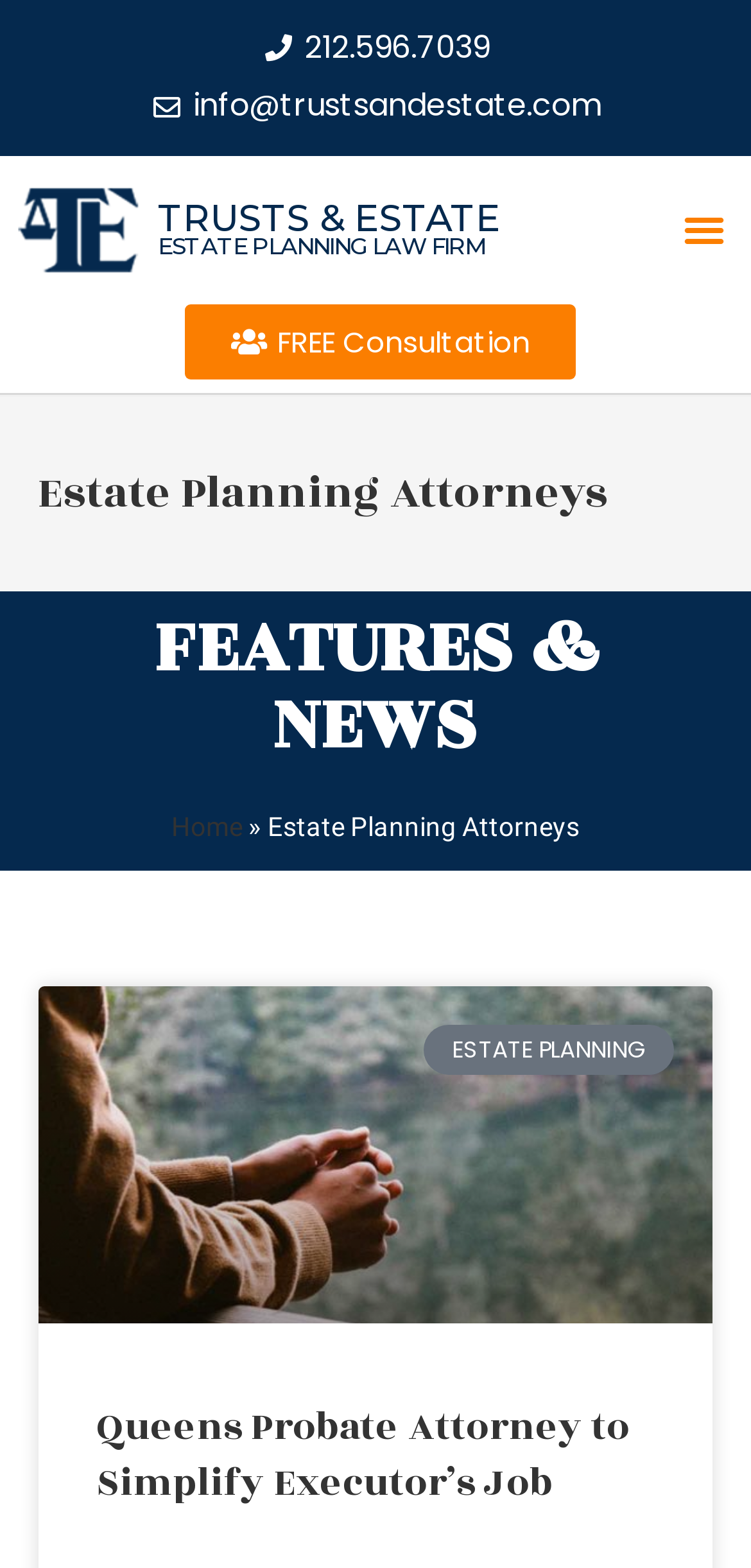Pinpoint the bounding box coordinates of the area that must be clicked to complete this instruction: "Toggle the menu".

[0.896, 0.126, 0.98, 0.167]